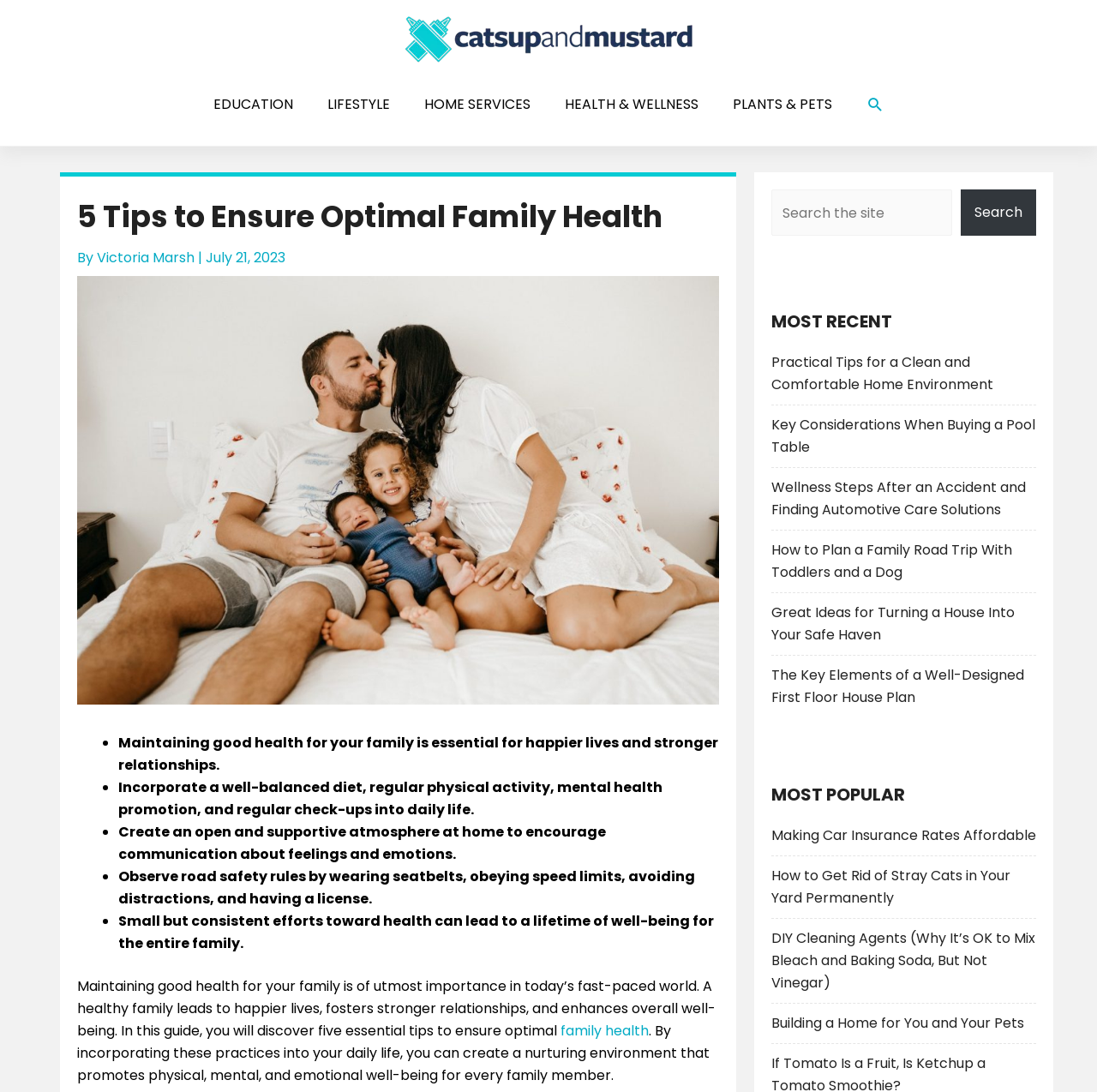Construct a comprehensive caption that outlines the webpage's structure and content.

This webpage is titled "A Guide to Ensure Optimal Family Health - Catsup and Mustard" and focuses on providing tips for maintaining good family health. At the top of the page, there is a navigation bar with links to different categories, including "EDUCATION", "LIFESTYLE", "HOME SERVICES", "HEALTH & WELLNESS", and "PLANTS & PETS". Next to the navigation bar, there is a search icon with the text "SEARCH" and a search box.

Below the navigation bar, there is a header section with the title "5 Tips to Ensure Optimal Family Health" and the author's name, "Victoria Marsh", along with the date "July 21, 2023". The main content of the page is divided into five sections, each represented by a bullet point, which provide tips for maintaining good family health. These tips include maintaining a well-balanced diet, incorporating physical activity, promoting mental health, creating an open and supportive atmosphere at home, and observing road safety rules.

To the right of the main content, there are two complementary sections. The top section contains a search box with a button, and the bottom section is divided into two parts: "MOST RECENT" and "MOST POPULAR". Each part contains a list of links to other articles, with titles such as "Practical Tips for a Clean and Comfortable Home Environment" and "How to Plan a Family Road Trip With Toddlers and a Dog".